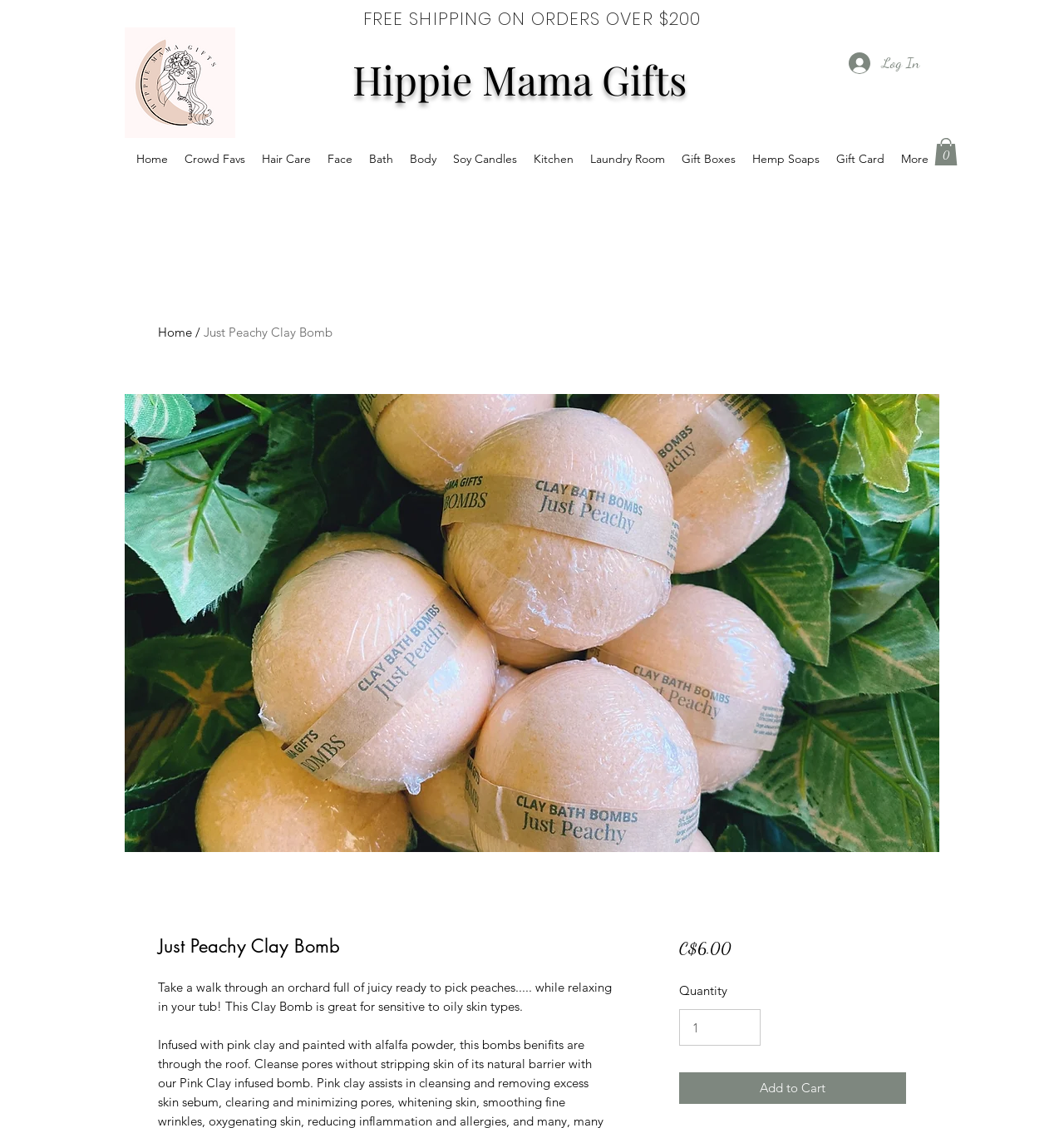Can you identify and provide the main heading of the webpage?

Just Peachy Clay Bomb